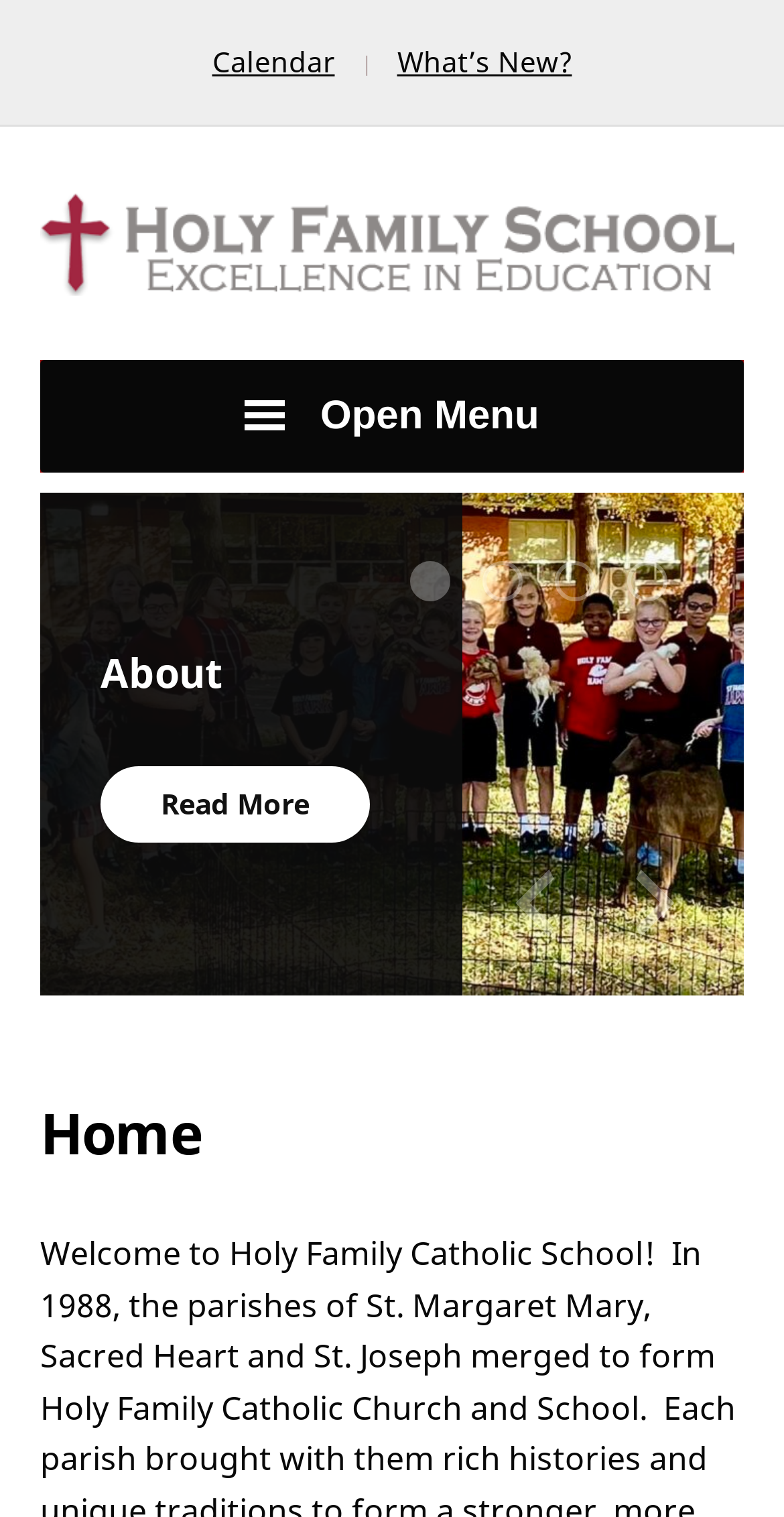Explain the features and main sections of the webpage comprehensively.

The webpage is about Holy Family Catholic School, with a focus on excellence in education. At the top left corner, there is a logo for the school, accompanied by a button to open the menu. To the right of the logo, there are three links: "Calendar", "What's New?", and a link with an icon. 

Below the top section, there is a heading titled "About" with a link to read more about the school. Underneath, there are four numbered links, likely representing pages or sections of the website. 

On the right side of the page, there are two social media links, represented by icons. At the very bottom of the page, there is a heading titled "Home". The overall layout is organized, with clear headings and concise text.